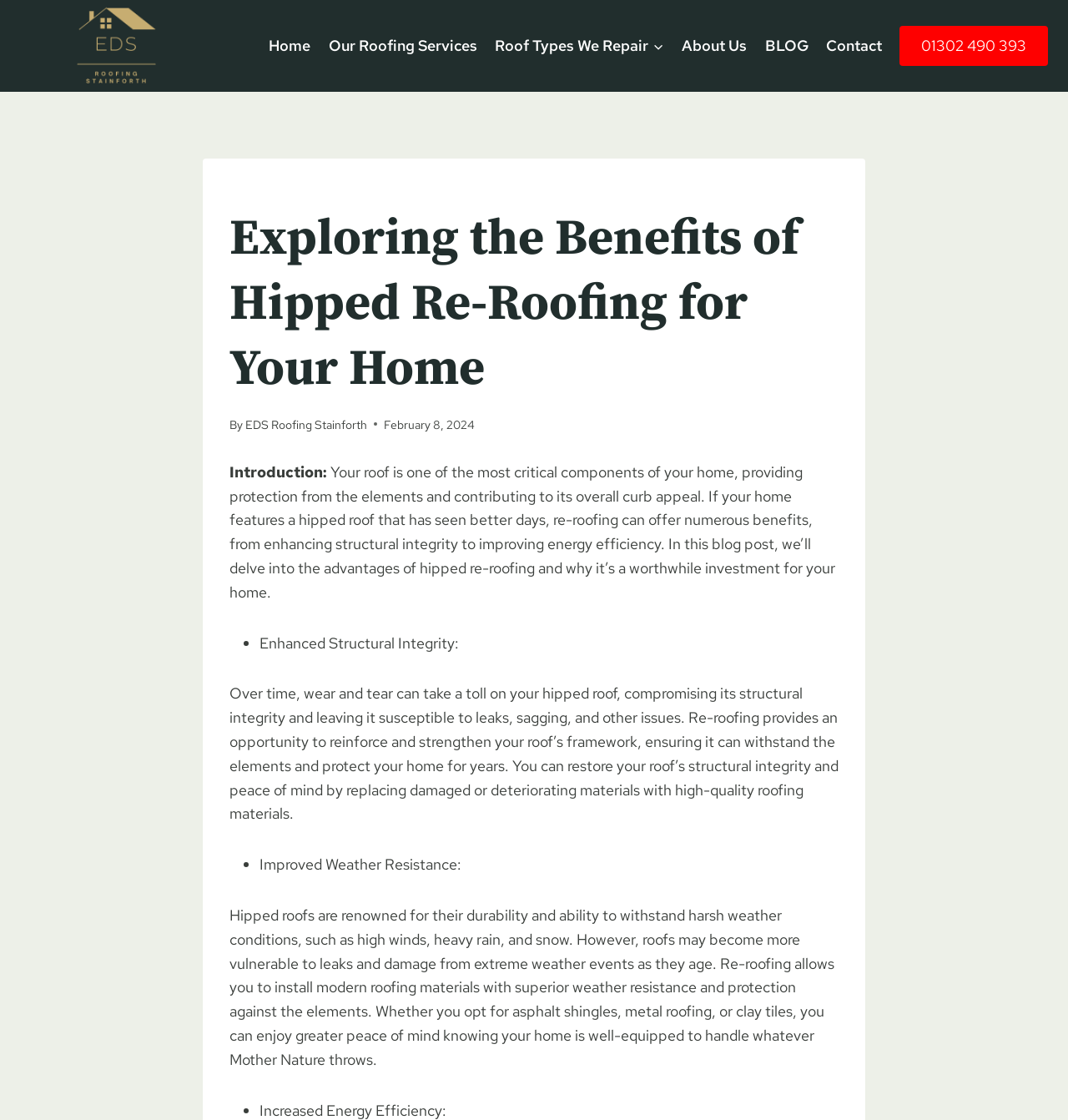Locate the UI element described by Partners in the provided webpage screenshot. Return the bounding box coordinates in the format (top-left x, top-left y, bottom-right x, bottom-right y), ensuring all values are between 0 and 1.

None